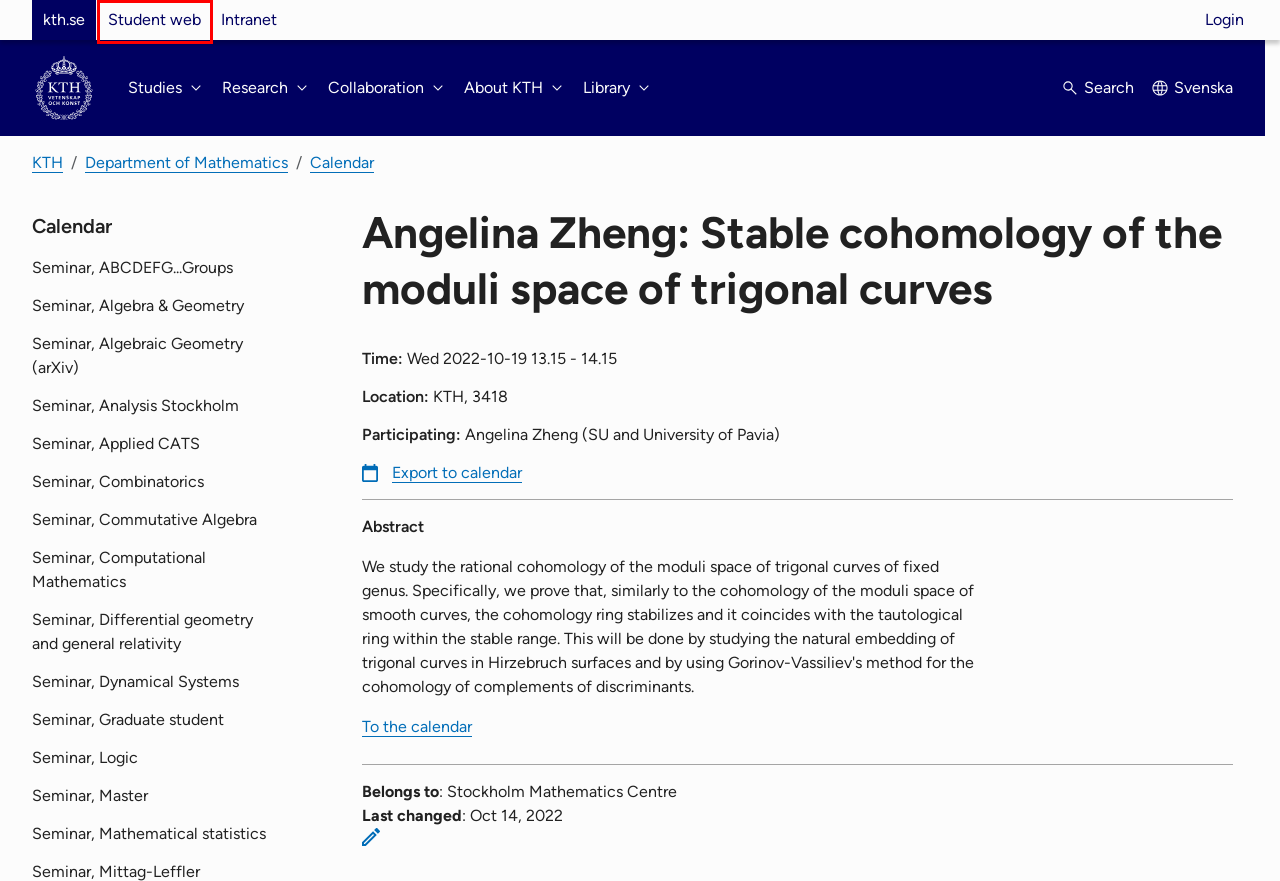You are presented with a screenshot of a webpage containing a red bounding box around a particular UI element. Select the best webpage description that matches the new webpage after clicking the element within the bounding box. Here are the candidates:
A. About this website |  KTH
B. KTH's President and Management |  KTH
C. Study at KTH |  KTH | Sweden
D. KTH Intranet |  KTH Intranet
E. KTH - Sweden’s largest technical university |  KTH
F. Outlook
G. Student web |  Student
H. Press contacts KTH |  KTH

G